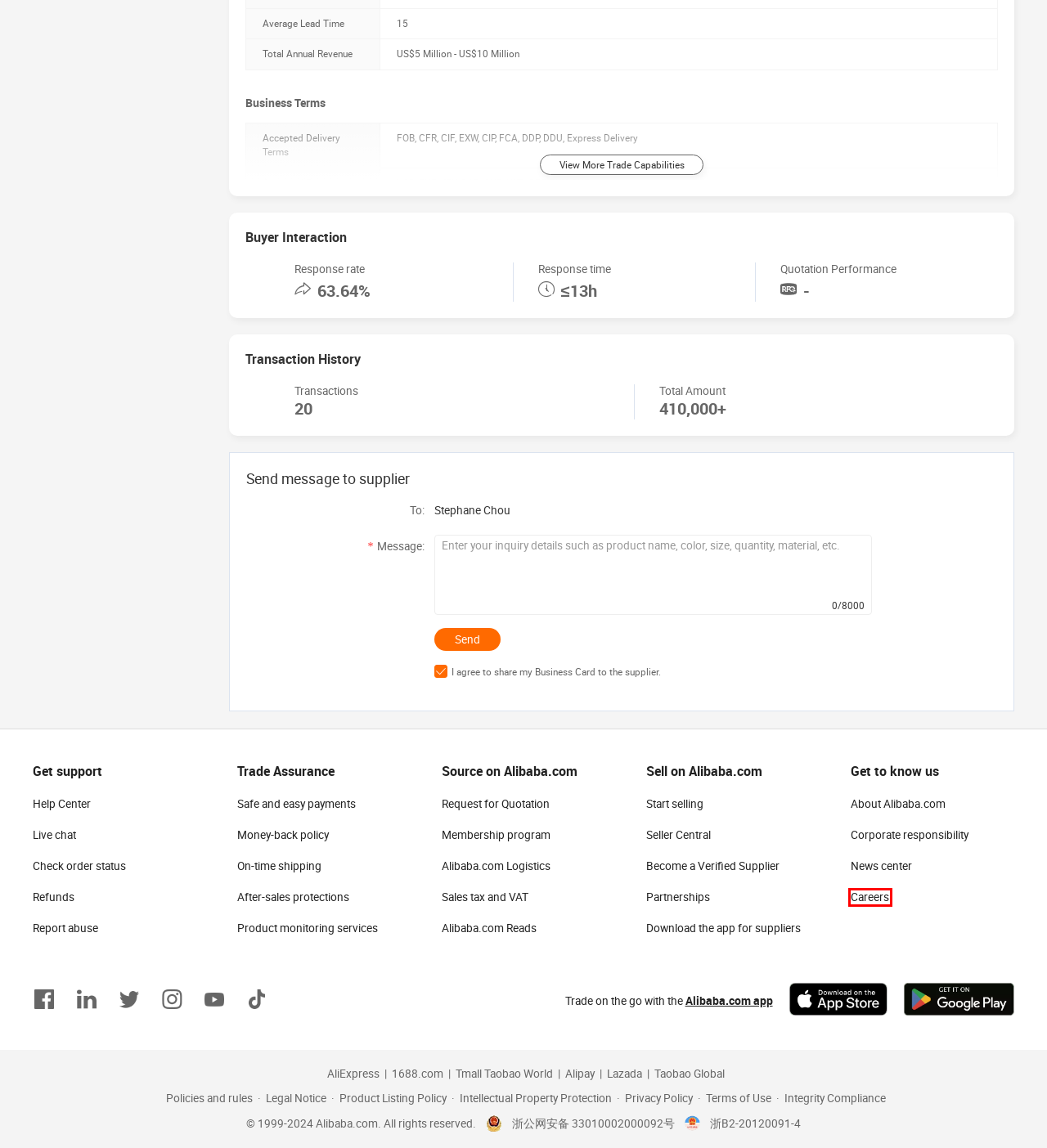You are given a screenshot of a webpage with a red rectangle bounding box. Choose the best webpage description that matches the new webpage after clicking the element in the bounding box. Here are the candidates:
A. Alibaba.com Tax Compliance Program
B. ‎
C. How to start selling on Alibaba.com - Alibaba.com Seller Central
D. ESG - Alibaba Group
E. Request for Quotation
F. Alipay Global Merchant Portal
G. Trade Assurance protects your Alibaba.com orders
H. alibabagroup Careers

H